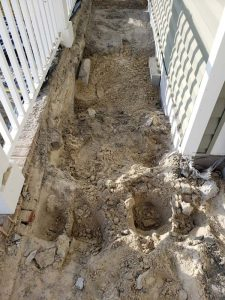What is framing the work area?
Look at the image and respond with a one-word or short-phrase answer.

White railing